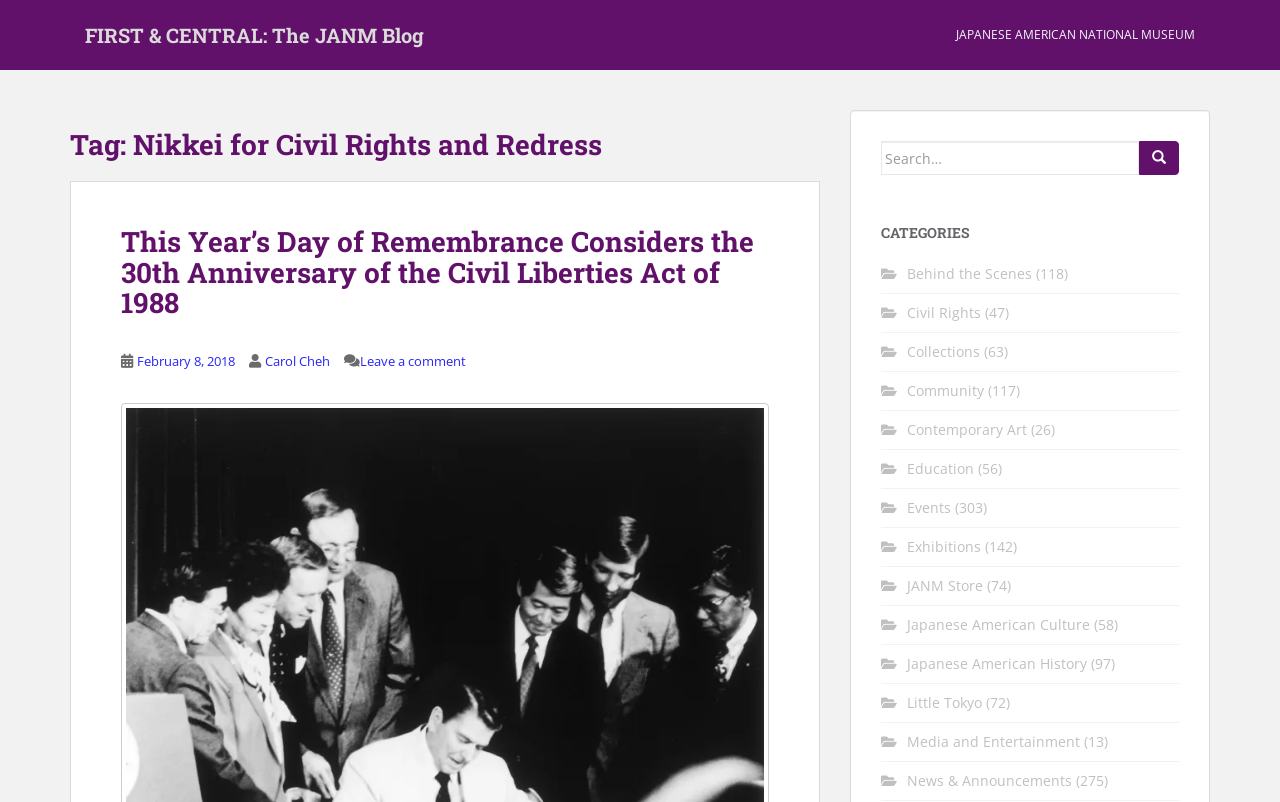Provide the bounding box coordinates of the area you need to click to execute the following instruction: "Click the 'Daily Devo' link".

None